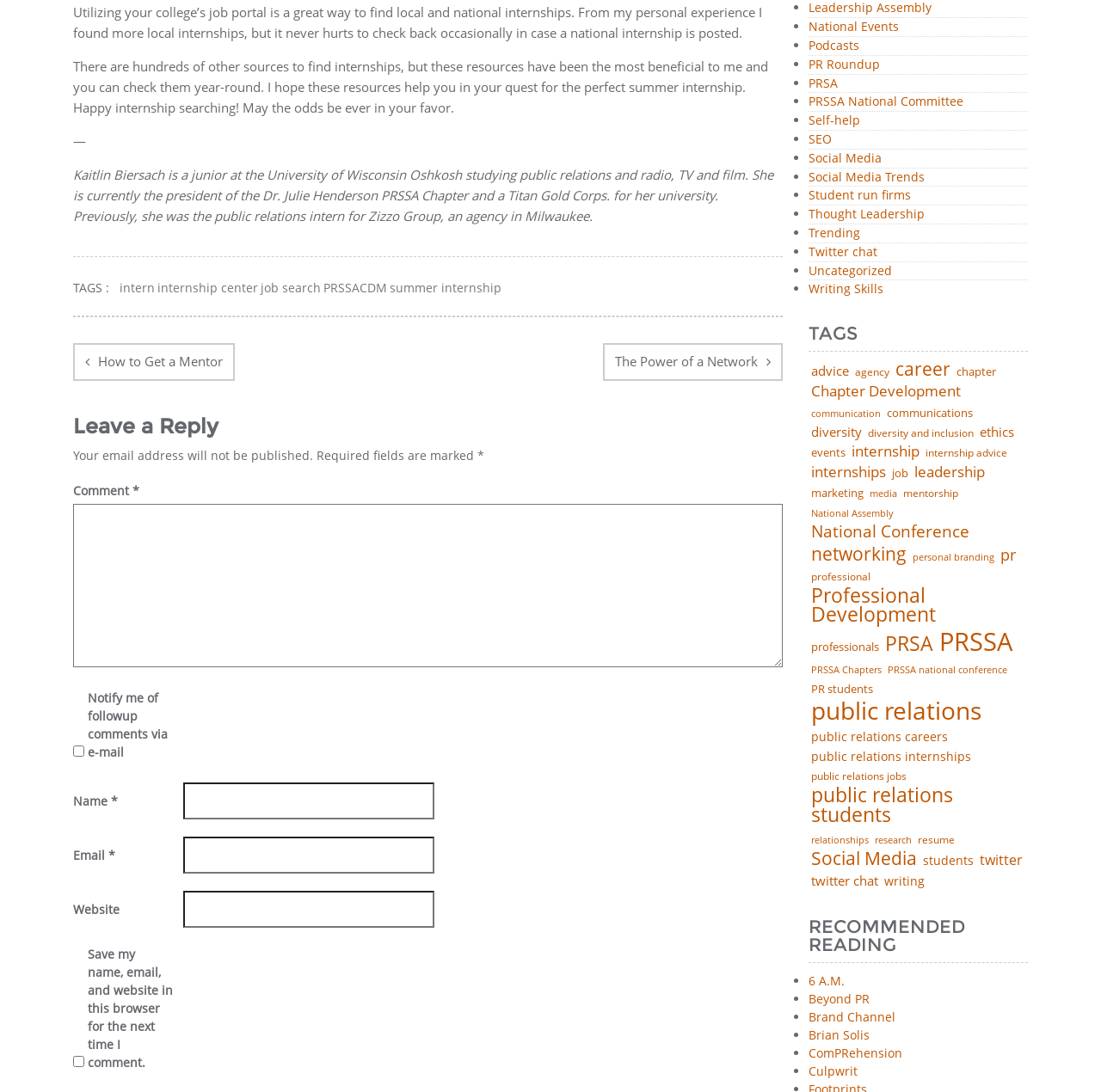Answer the question briefly using a single word or phrase: 
What is the author of this article?

Kaitlin Biersach